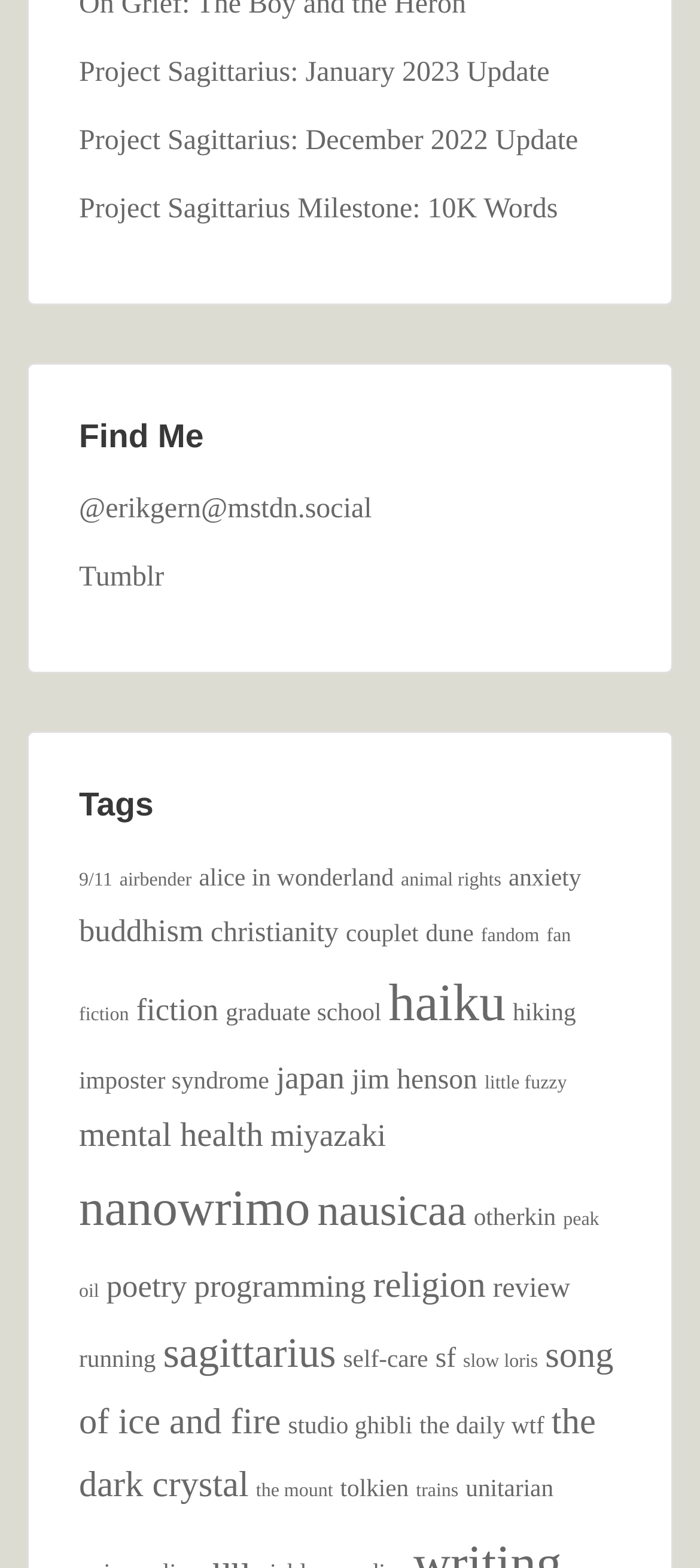Please specify the bounding box coordinates in the format (top-left x, top-left y, bottom-right x, bottom-right y), with all values as floating point numbers between 0 and 1. Identify the bounding box of the UI element described by: fiction

[0.194, 0.632, 0.312, 0.655]